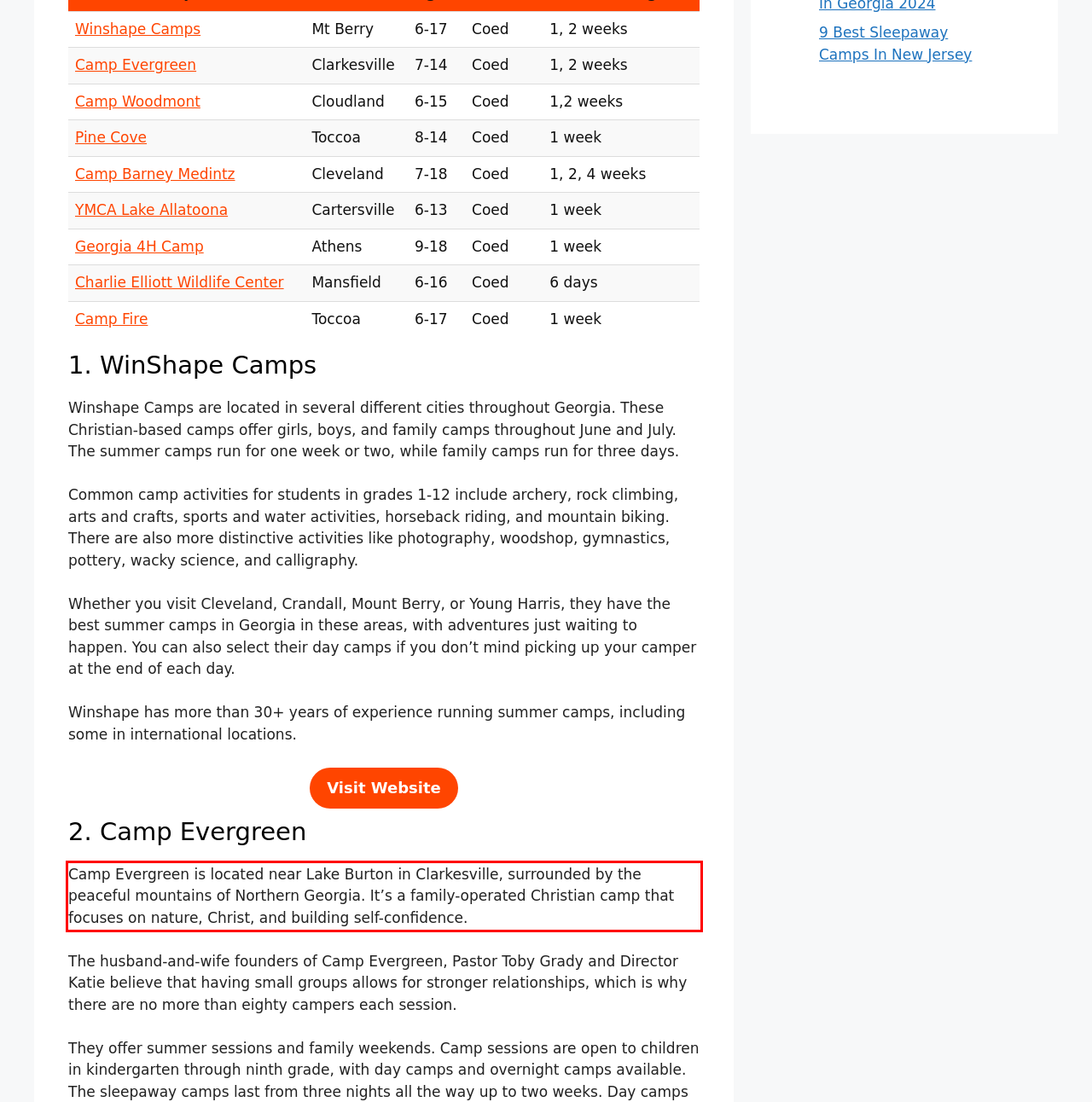Analyze the webpage screenshot and use OCR to recognize the text content in the red bounding box.

Camp Evergreen is located near Lake Burton in Clarkesville, surrounded by the peaceful mountains of Northern Georgia. It’s a family-operated Christian camp that focuses on nature, Christ, and building self-confidence.